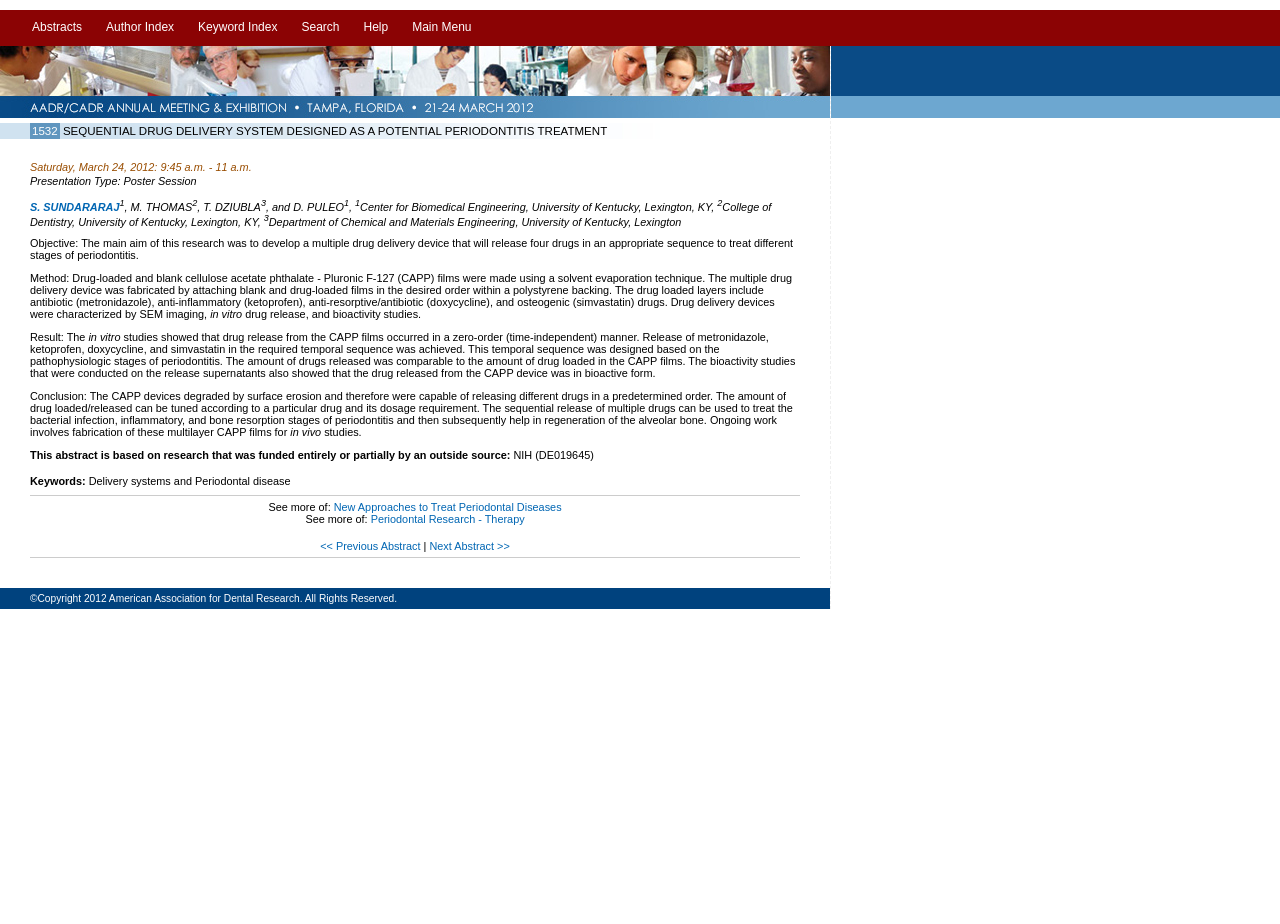Identify the bounding box coordinates of the clickable region necessary to fulfill the following instruction: "Visit AADR's website". The bounding box coordinates should be four float numbers between 0 and 1, i.e., [left, top, right, bottom].

[0.0, 0.115, 0.648, 0.131]